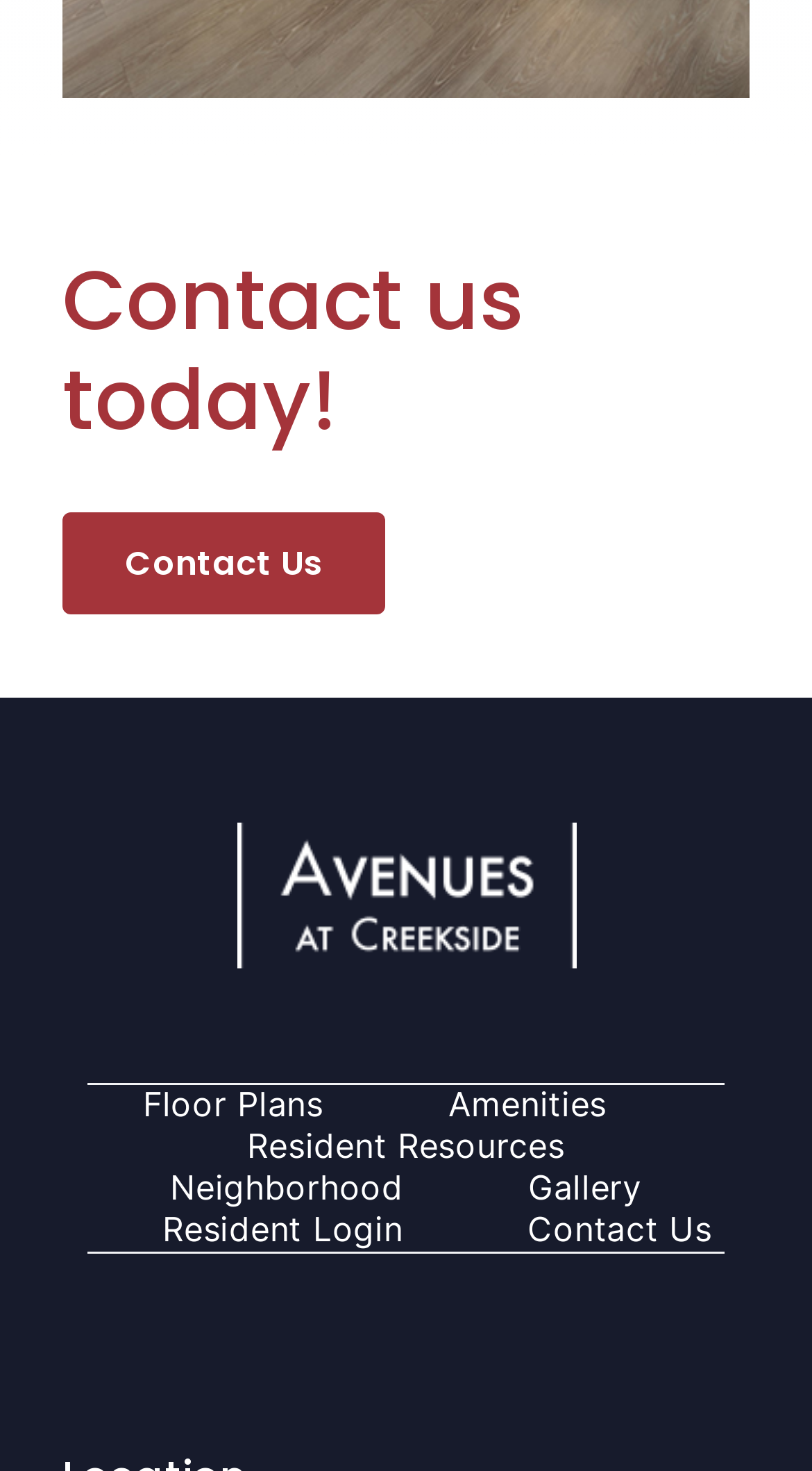Identify the bounding box of the HTML element described here: "Gallery". Provide the coordinates as four float numbers between 0 and 1: [left, top, right, bottom].

[0.65, 0.794, 0.79, 0.823]